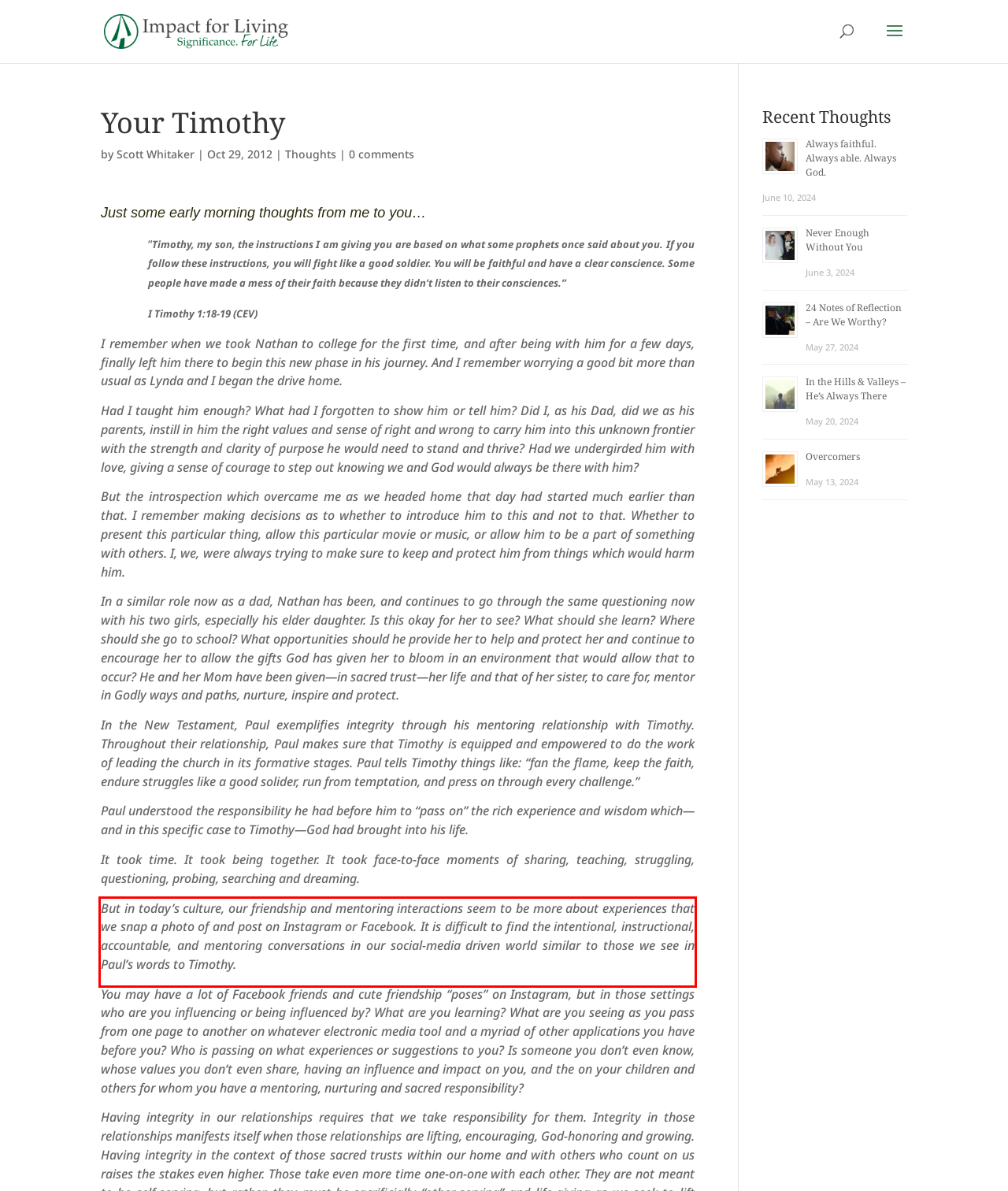Review the screenshot of the webpage and recognize the text inside the red rectangle bounding box. Provide the extracted text content.

But in today’s culture, our friendship and mentoring interactions seem to be more about experiences that we snap a photo of and post on Instagram or Facebook. It is difficult to find the intentional, instructional, accountable, and mentoring conversations in our social-media driven world similar to those we see in Paul’s words to Timothy.